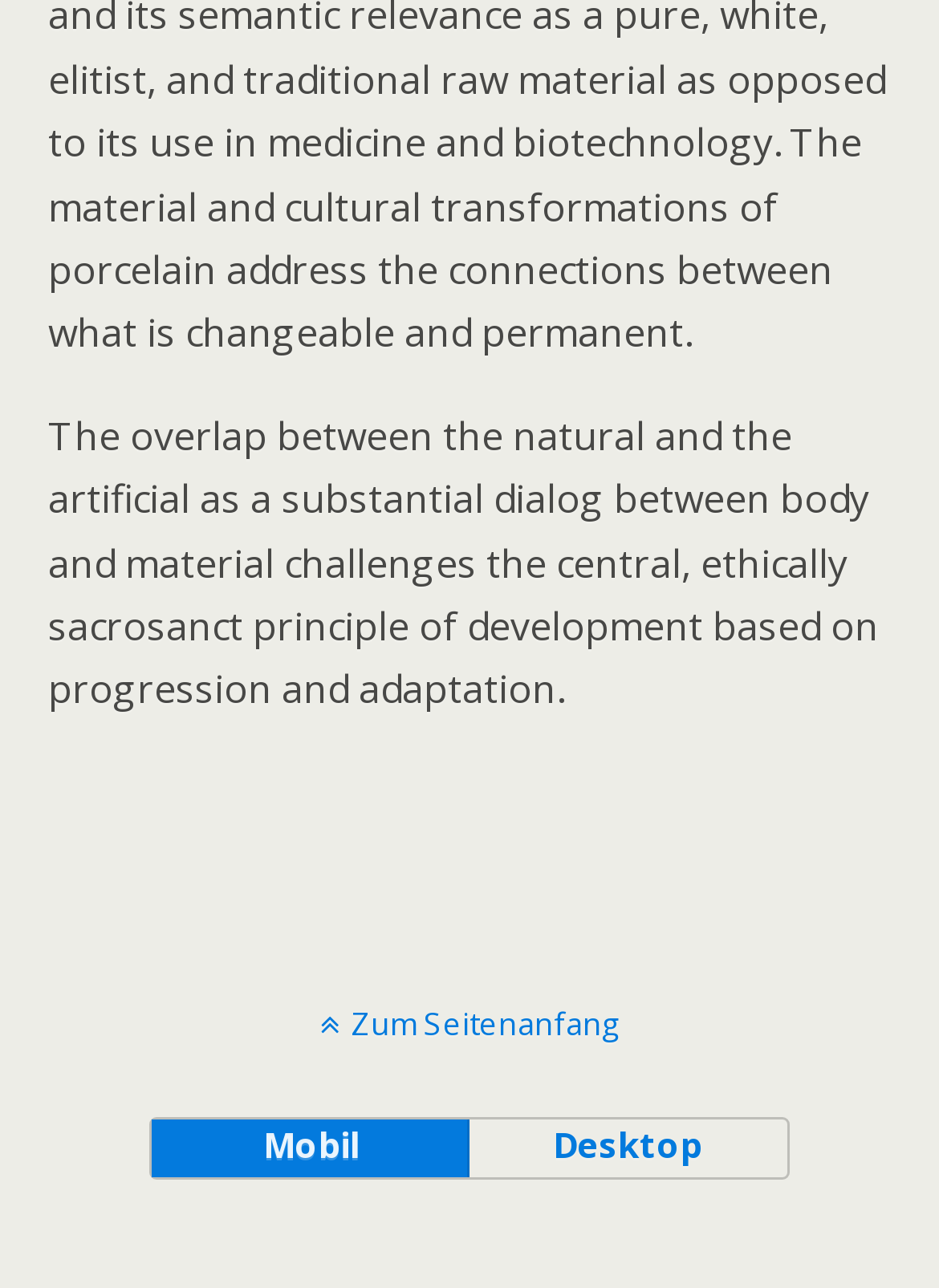Find and provide the bounding box coordinates for the UI element described with: "Desktop".

[0.497, 0.869, 0.837, 0.914]